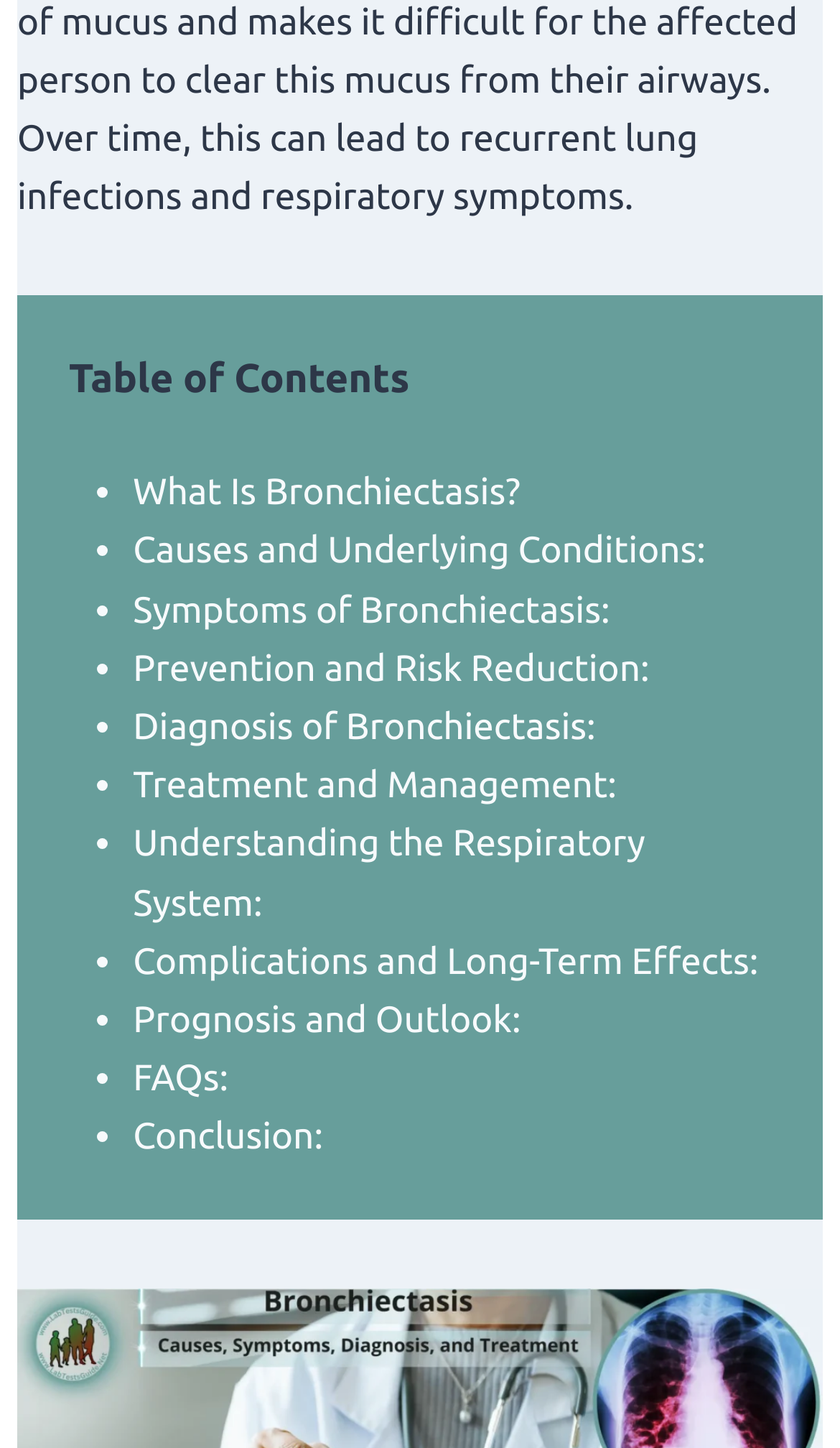Identify the bounding box coordinates of the area you need to click to perform the following instruction: "Click on 'What Is Bronchiectasis?'".

[0.158, 0.326, 0.62, 0.355]